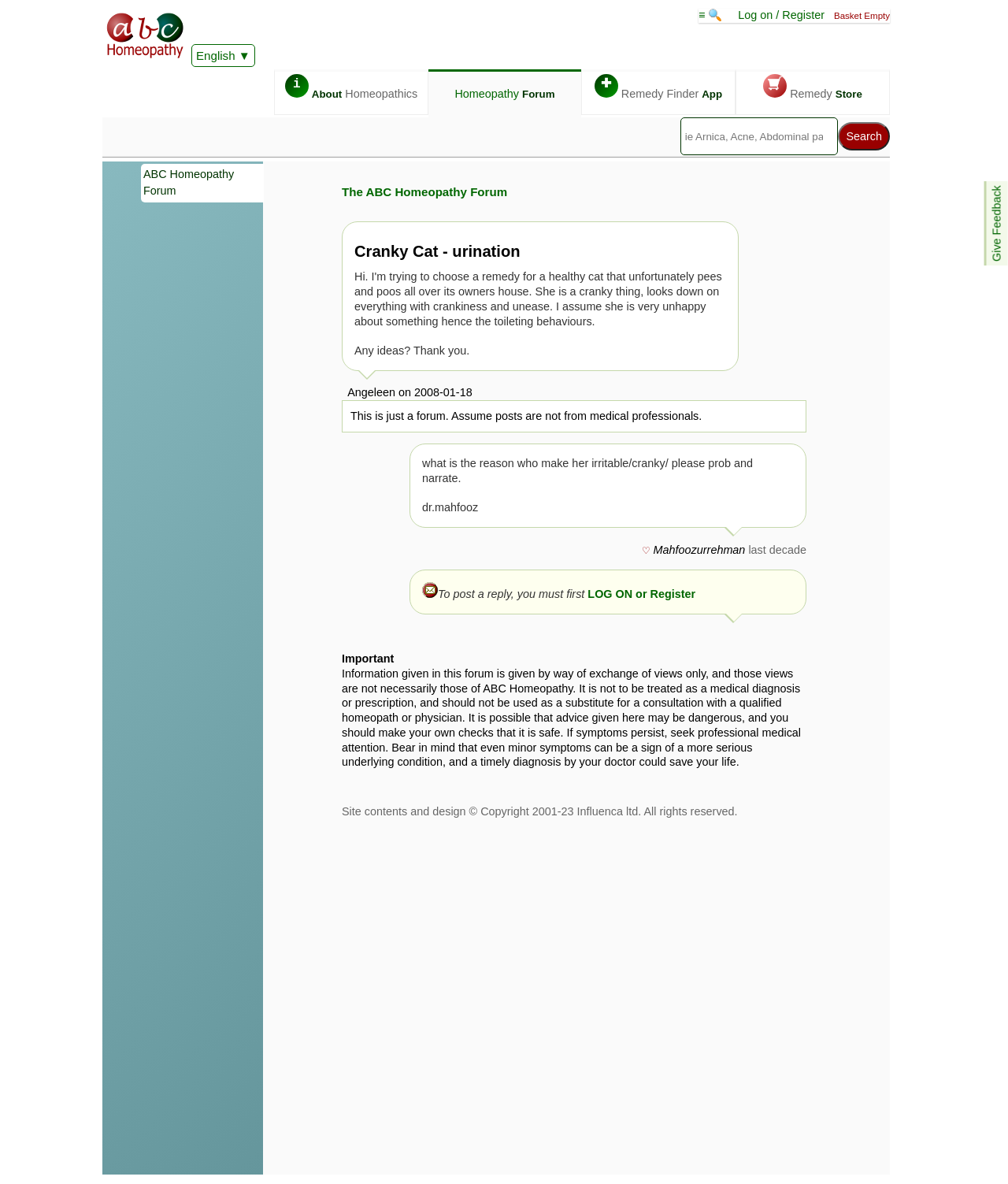Using a single word or phrase, answer the following question: 
What is the purpose of the 'Search' button?

To search the forum